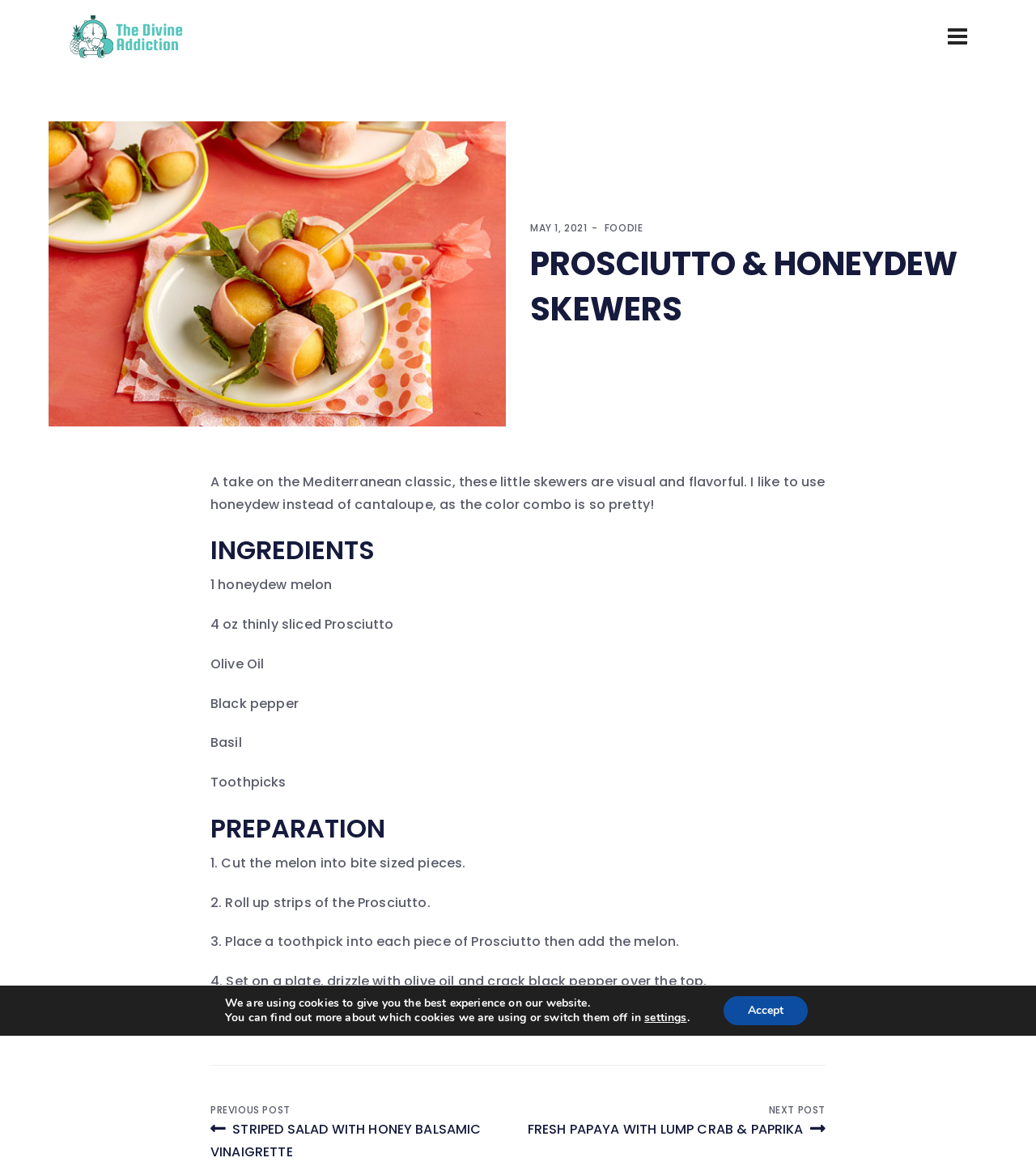Using the image as a reference, answer the following question in as much detail as possible:
What is the navigation section at the bottom of the page?

I found the answer by looking at the bottom of the page, where there is a section labeled 'Post navigation'. This section contains links to previous and next posts.